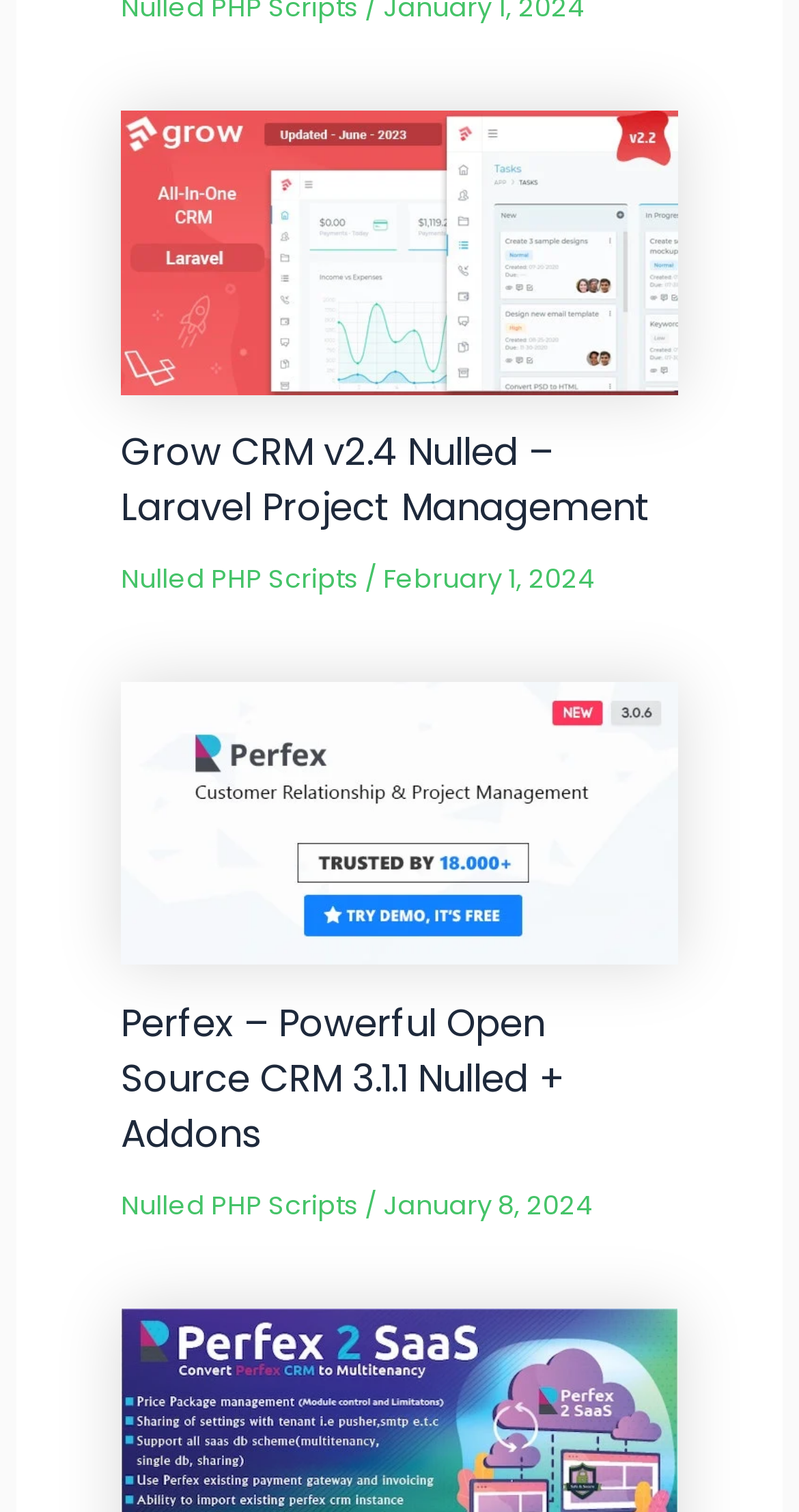Using the provided description Nulled PHP Scripts, find the bounding box coordinates for the UI element. Provide the coordinates in (top-left x, top-left y, bottom-right x, bottom-right y) format, ensuring all values are between 0 and 1.

[0.151, 0.785, 0.449, 0.808]